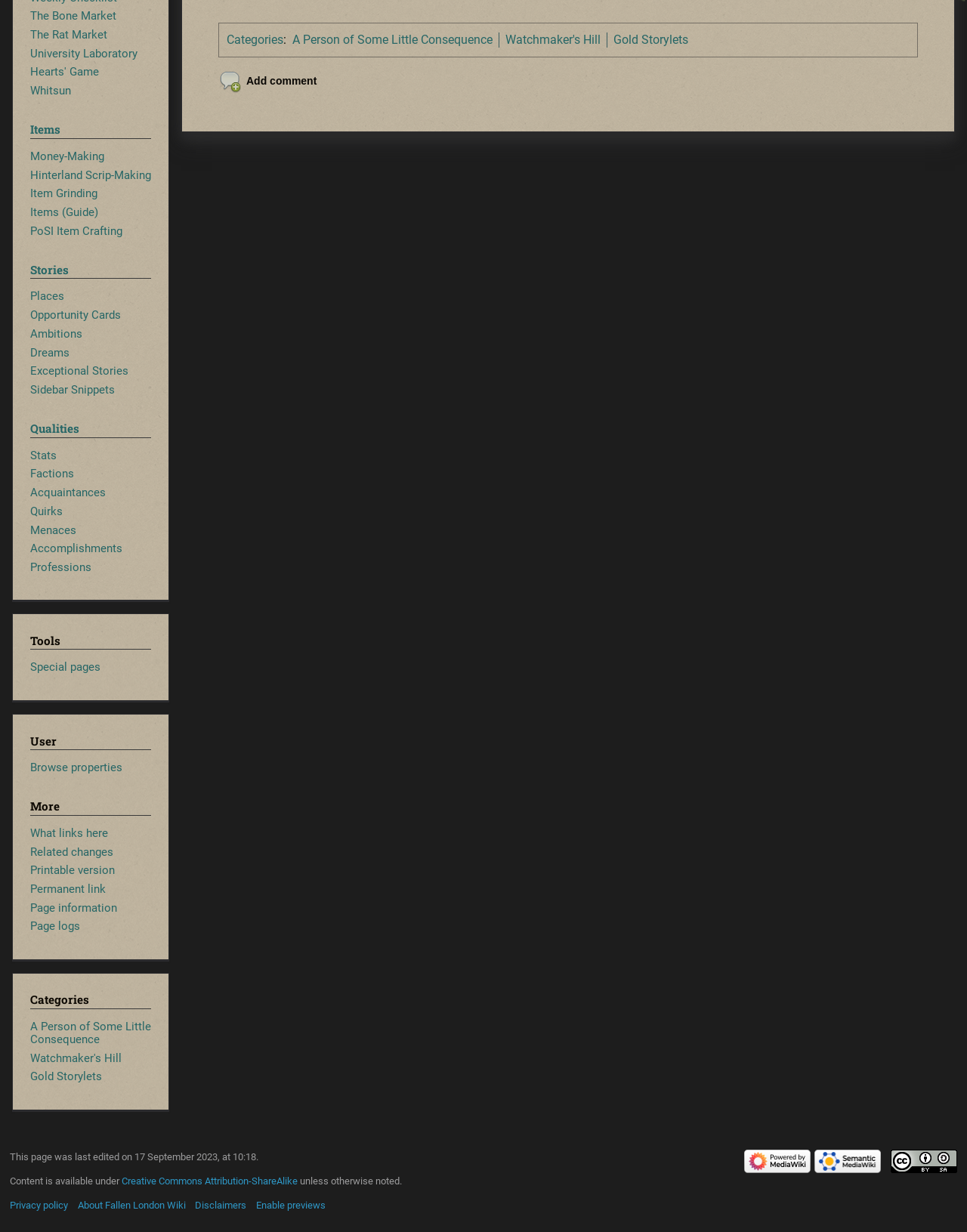Based on the provided description, "Browse properties", find the bounding box of the corresponding UI element in the screenshot.

[0.031, 0.617, 0.126, 0.629]